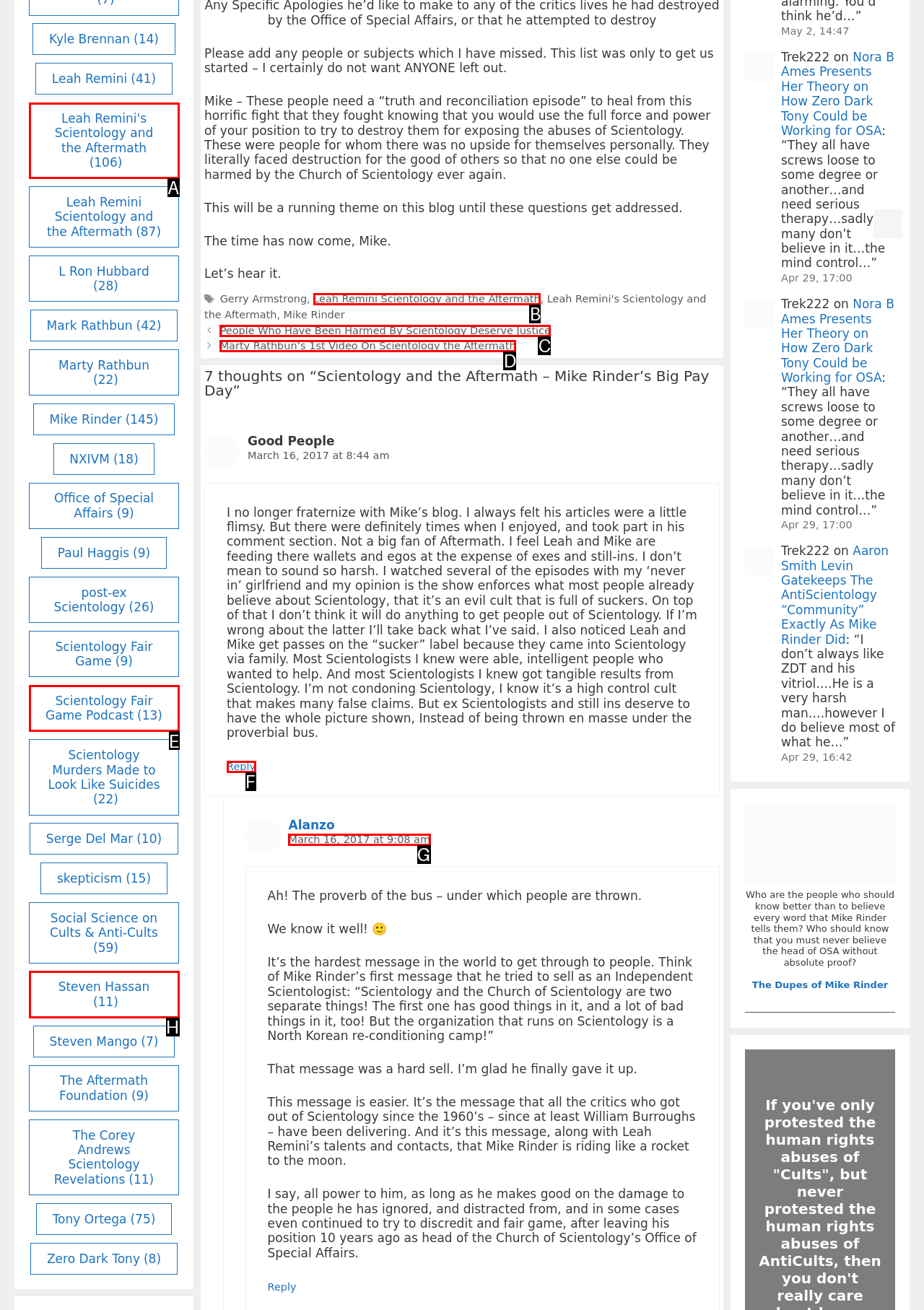Among the marked elements in the screenshot, which letter corresponds to the UI element needed for the task: Read the article 'People Who Have Been Harmed By Scientology Deserve Justice'?

C